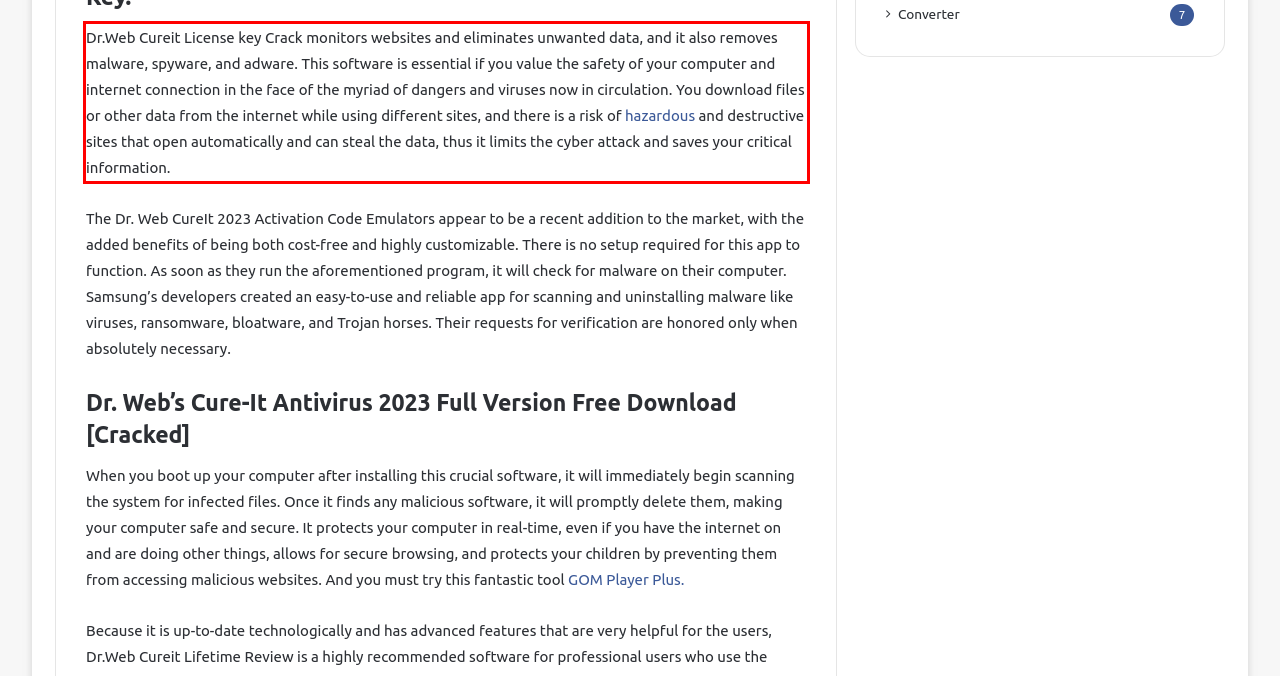You have a screenshot of a webpage where a UI element is enclosed in a red rectangle. Perform OCR to capture the text inside this red rectangle.

Dr.Web Cureit License key Crack monitors websites and eliminates unwanted data, and it also removes malware, spyware, and adware. This software is essential if you value the safety of your computer and internet connection in the face of the myriad of dangers and viruses now in circulation. You download files or other data from the internet while using different sites, and there is a risk of hazardous and destructive sites that open automatically and can steal the data, thus it limits the cyber attack and saves your critical information.